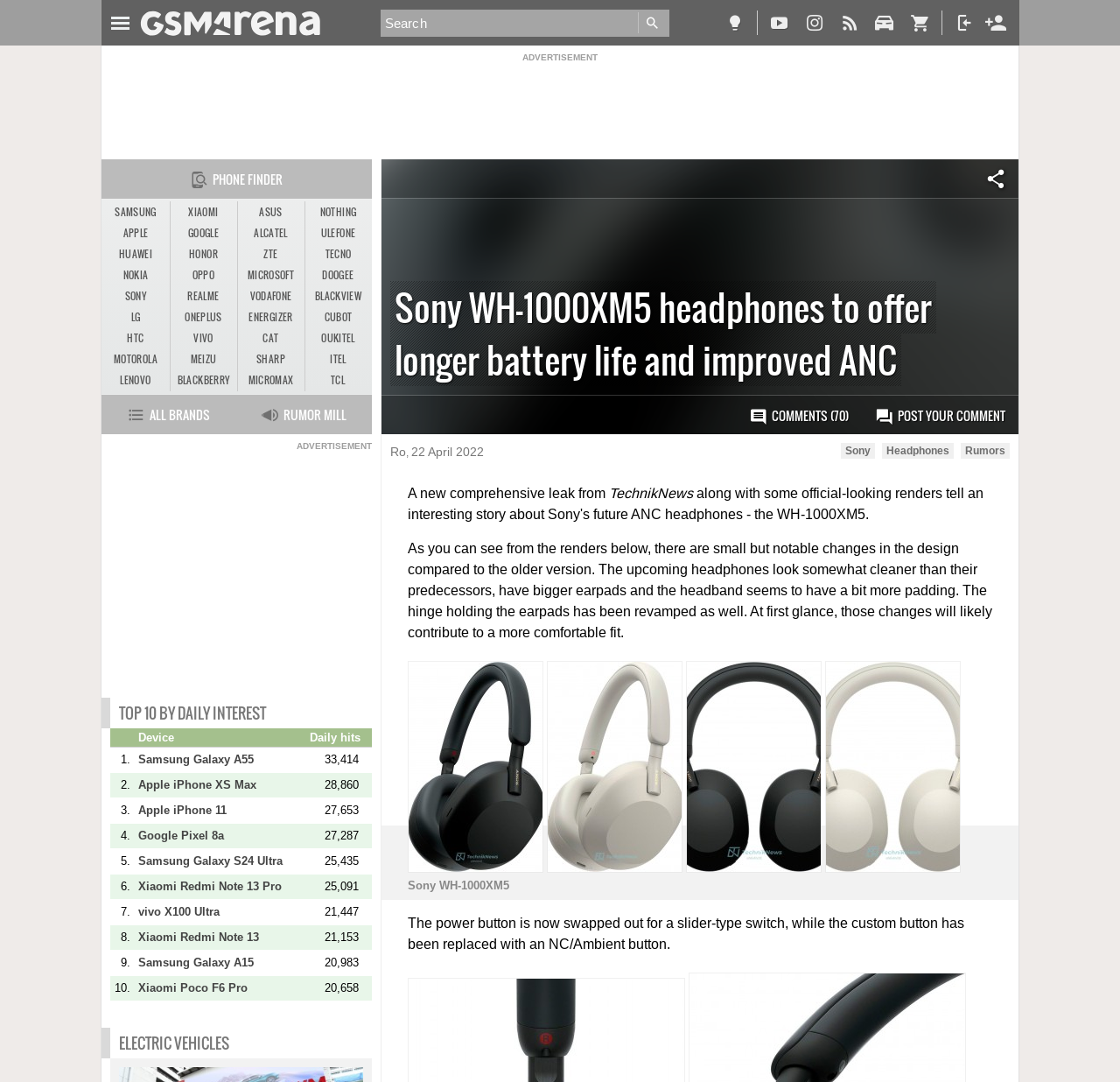Can you specify the bounding box coordinates of the area that needs to be clicked to fulfill the following instruction: "View Sony WH-1000XM5 headphones"?

[0.364, 0.611, 0.485, 0.812]